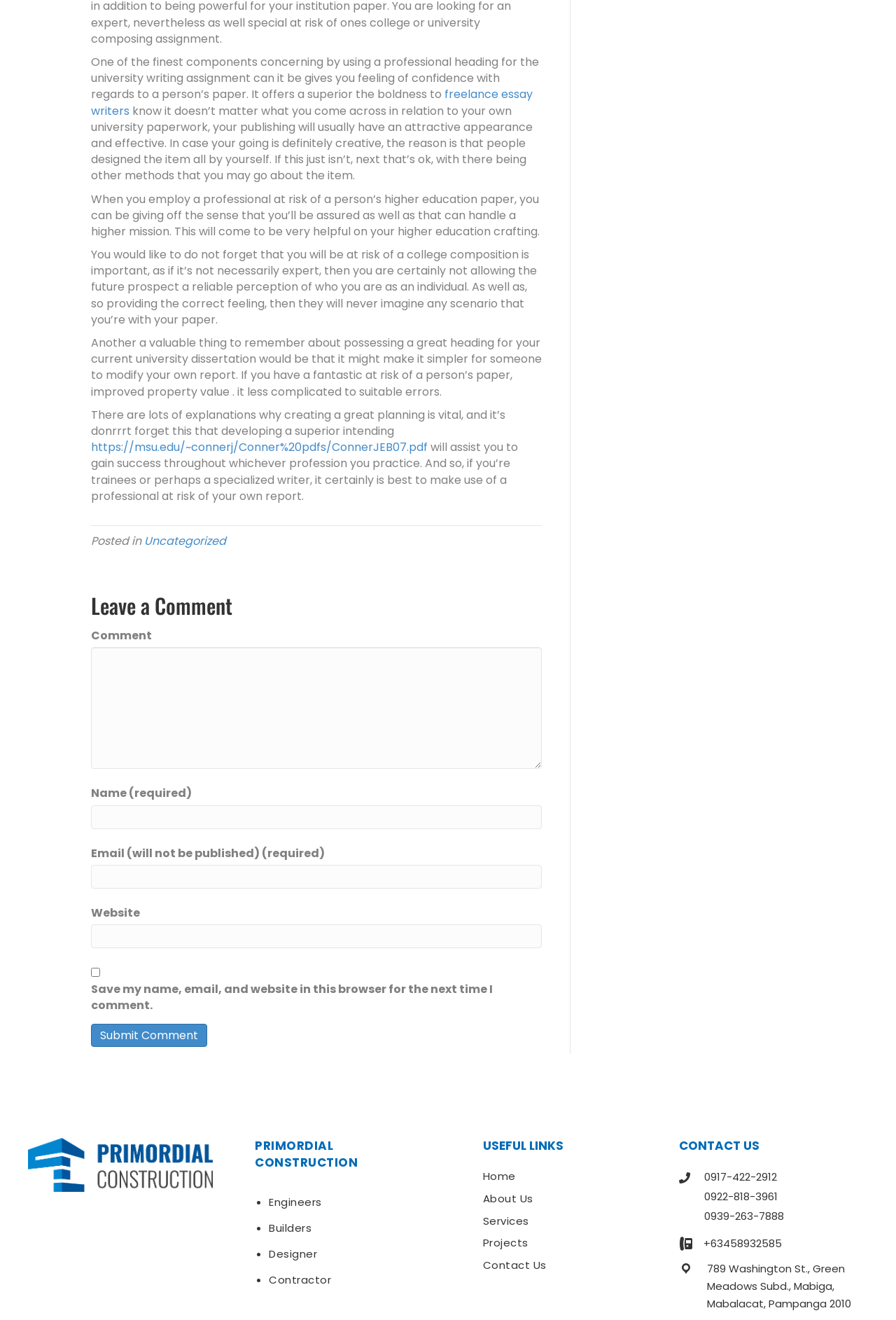What is the importance of a professional heading in a university writing assignment?
Using the image, provide a concise answer in one word or a short phrase.

Gives confidence